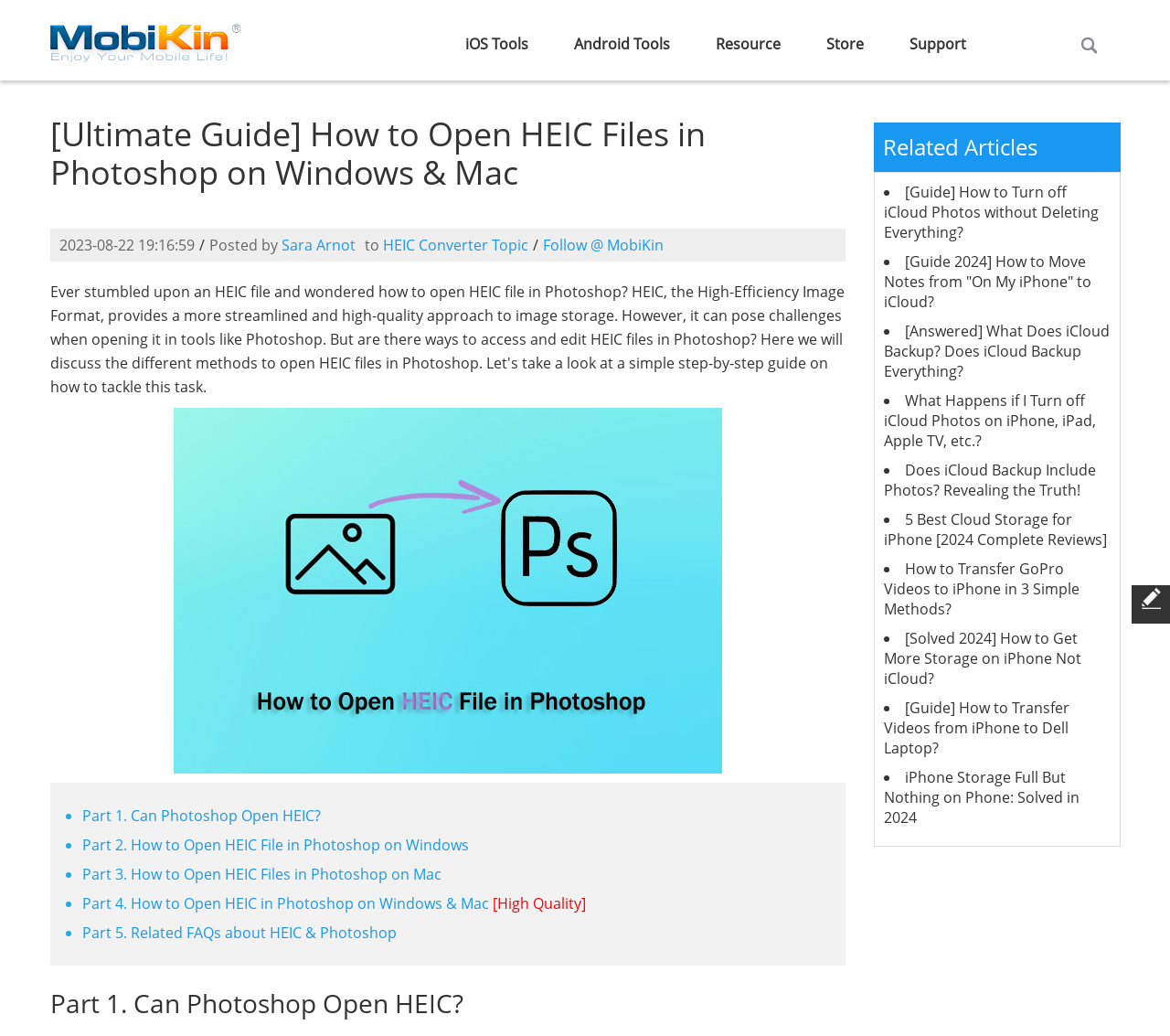Indicate the bounding box coordinates of the element that needs to be clicked to satisfy the following instruction: "Check the related FAQs about HEIC and Photoshop". The coordinates should be four float numbers between 0 and 1, i.e., [left, top, right, bottom].

[0.07, 0.891, 0.339, 0.91]